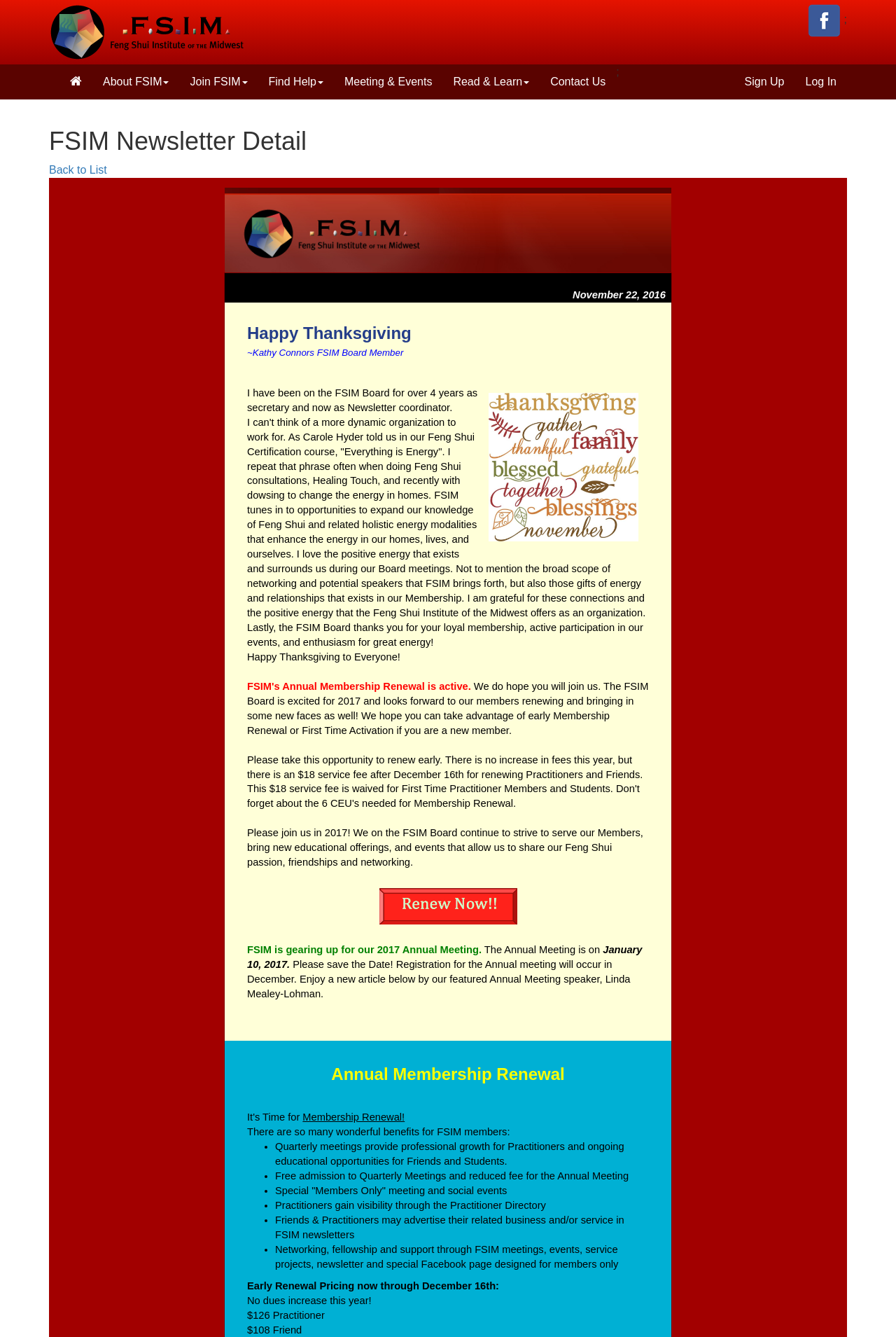Find the bounding box coordinates of the element to click in order to complete the given instruction: "Renew membership early."

[0.338, 0.832, 0.452, 0.84]